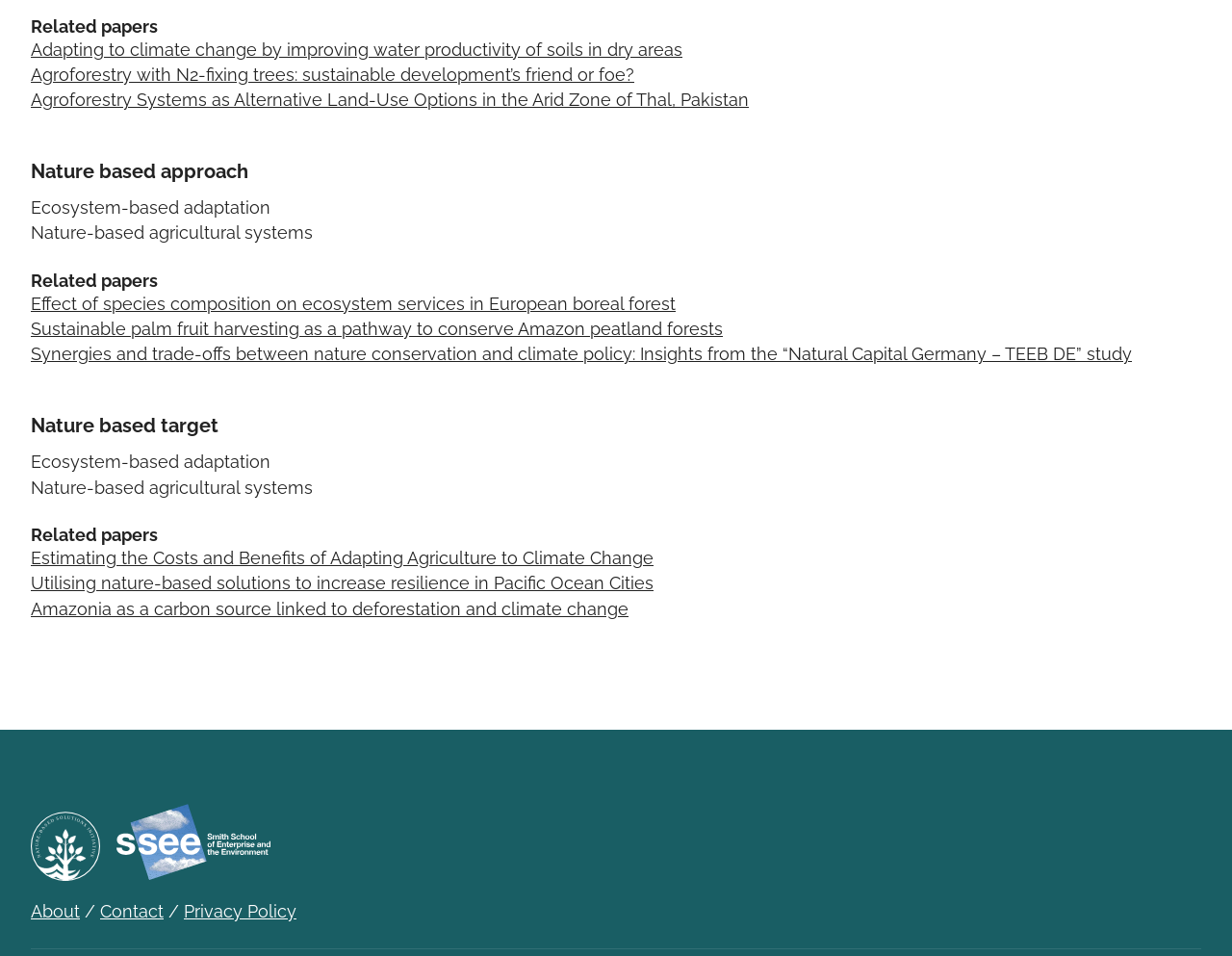Provide a short answer to the following question with just one word or phrase: How many links are under 'Related papers'?

6